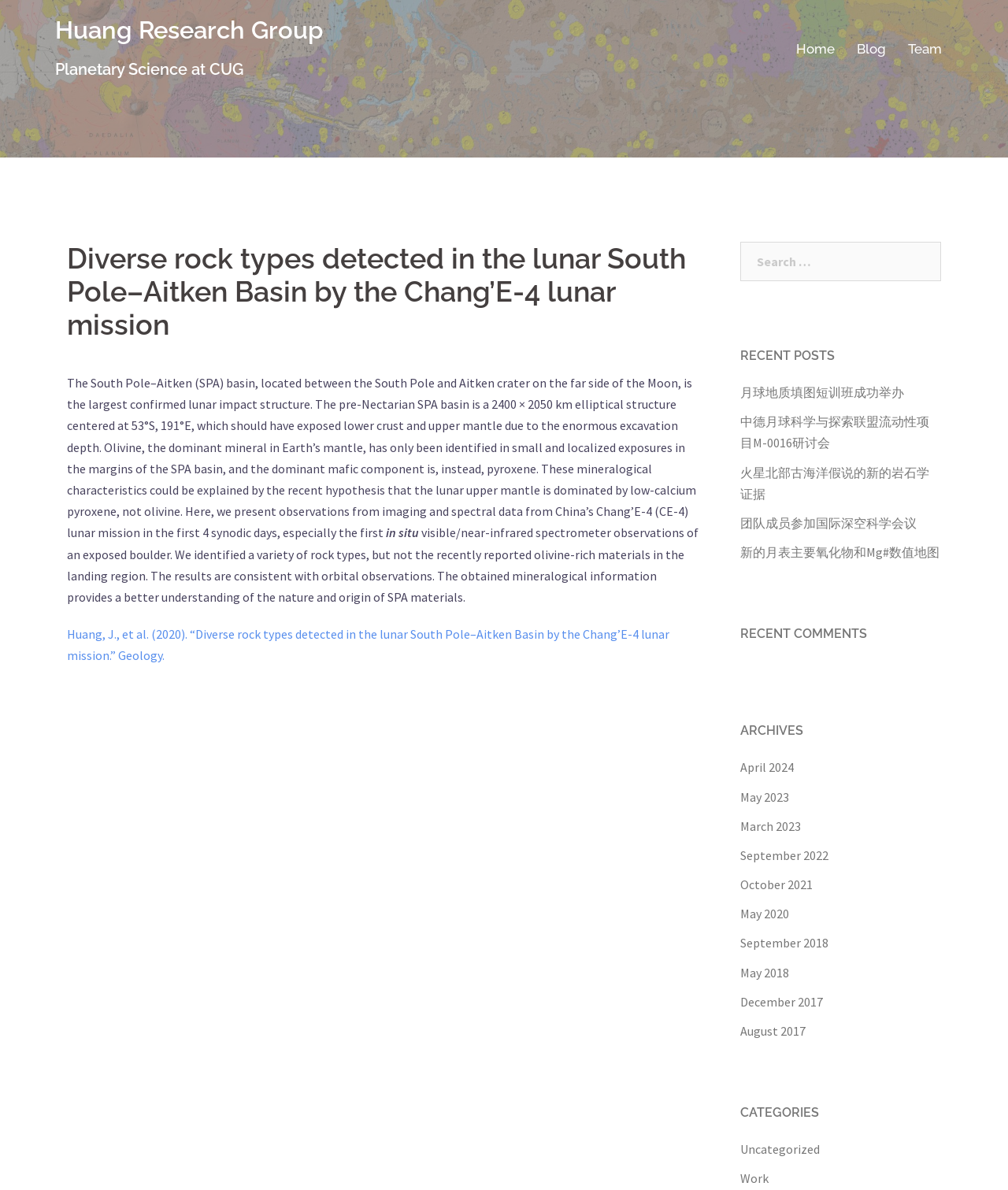Locate the bounding box coordinates of the element you need to click to accomplish the task described by this instruction: "Click the 'Home' link".

[0.79, 0.032, 0.828, 0.051]